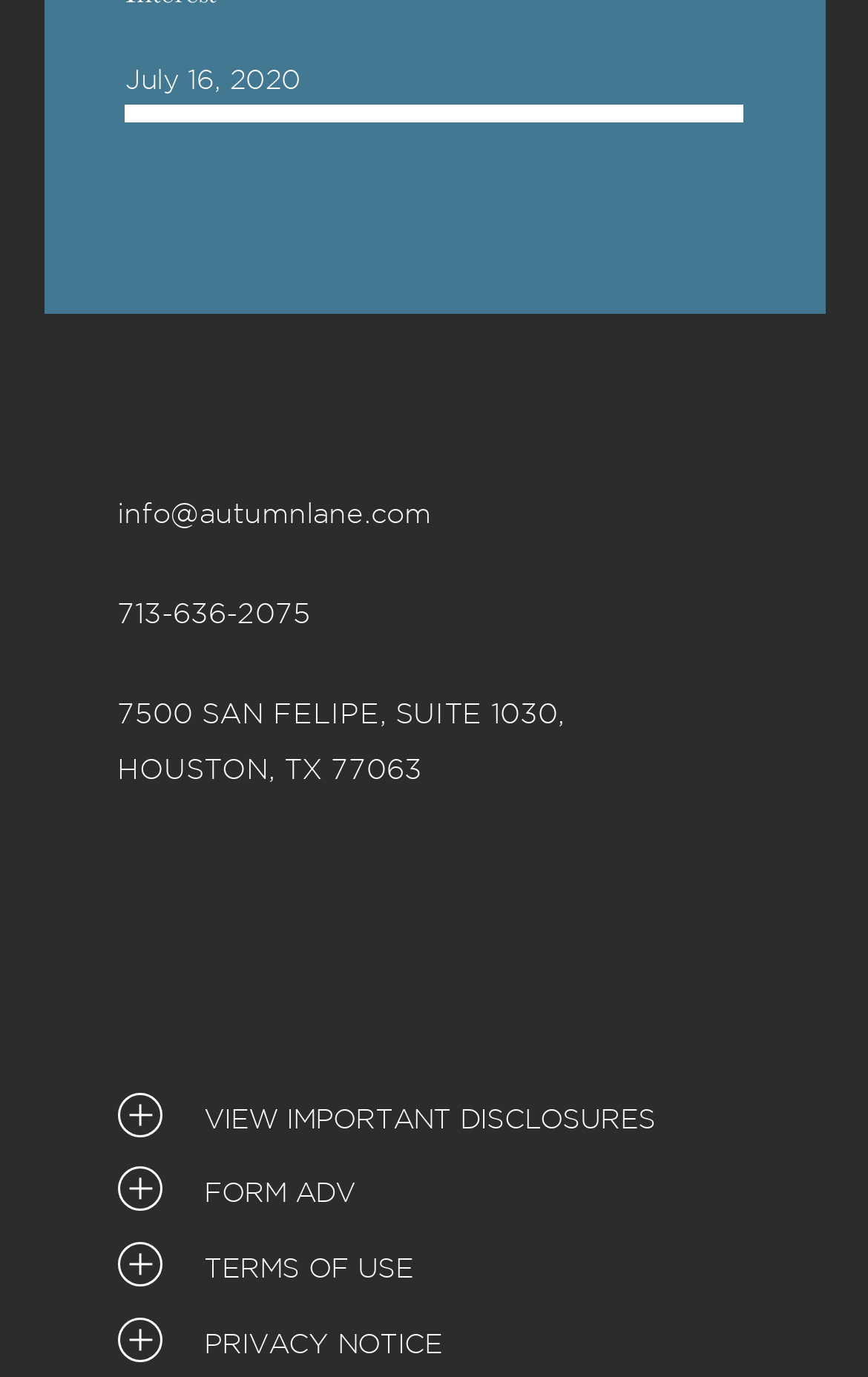What is the purpose of the 'VIEW IMPORTANT DISCLOSURES' button?
Could you give a comprehensive explanation in response to this question?

The 'VIEW IMPORTANT DISCLOSURES' button is provided on the webpage, which suggests that it will lead to a page or section containing important disclosures or information that users should be aware of.